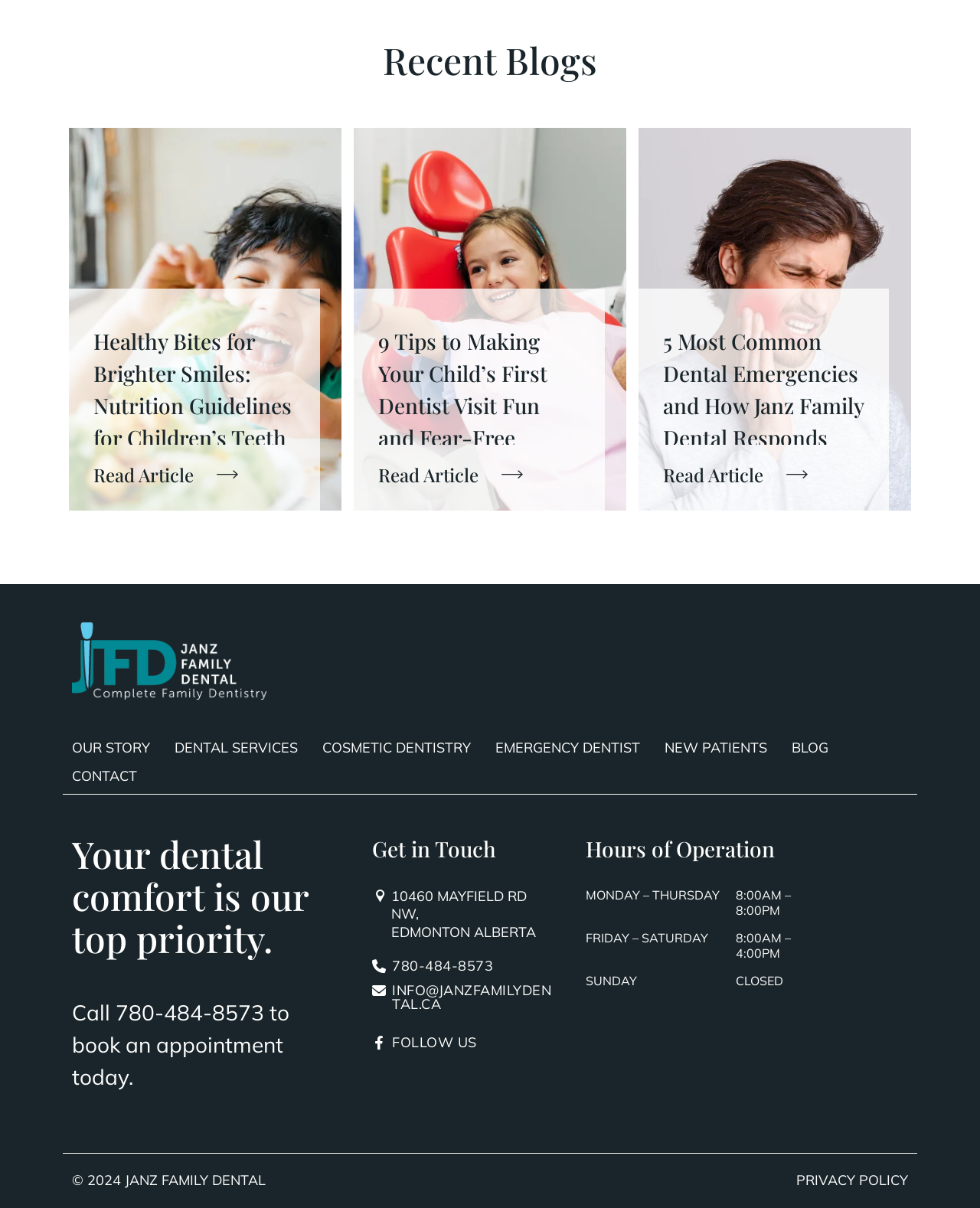What is the address of Janz Family Dental?
Give a single word or phrase as your answer by examining the image.

10460 MAYFIELD RD NW, EDMONTON ALBERTA